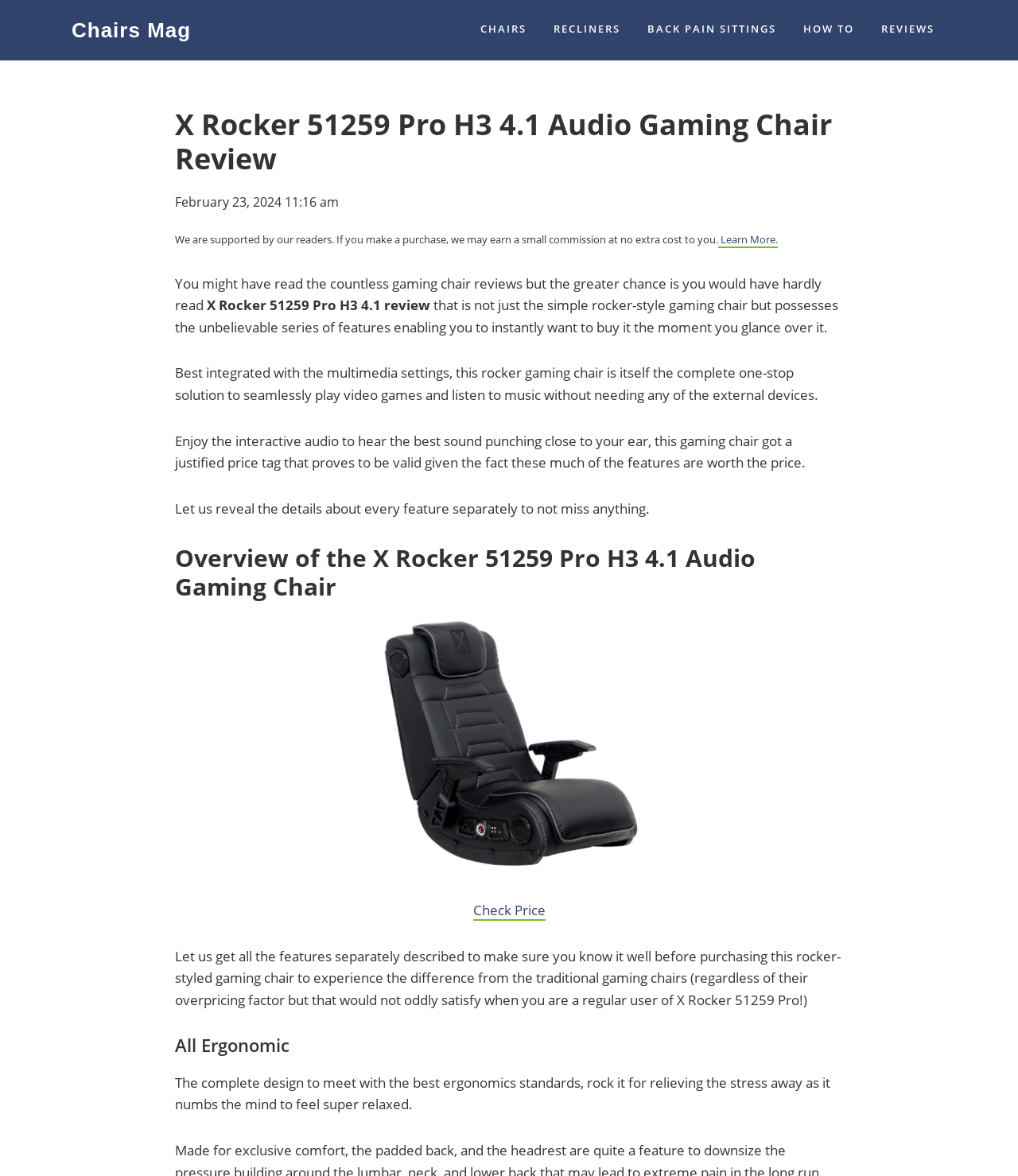Could you highlight the region that needs to be clicked to execute the instruction: "Learn more about how the website earns commissions"?

[0.705, 0.198, 0.764, 0.211]